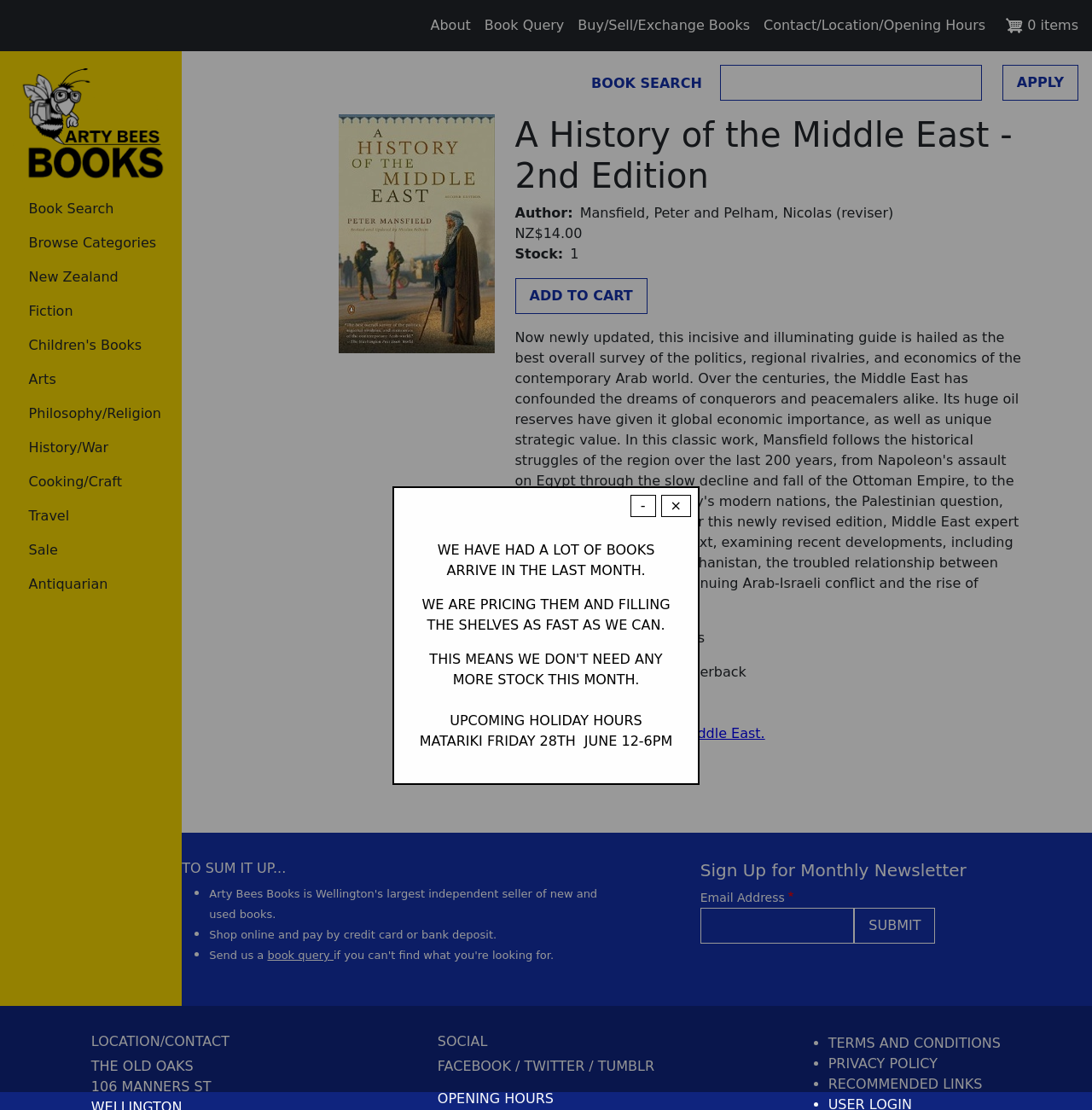Could you identify the text that serves as the heading for this webpage?

A History of the Middle East - 2nd Edition